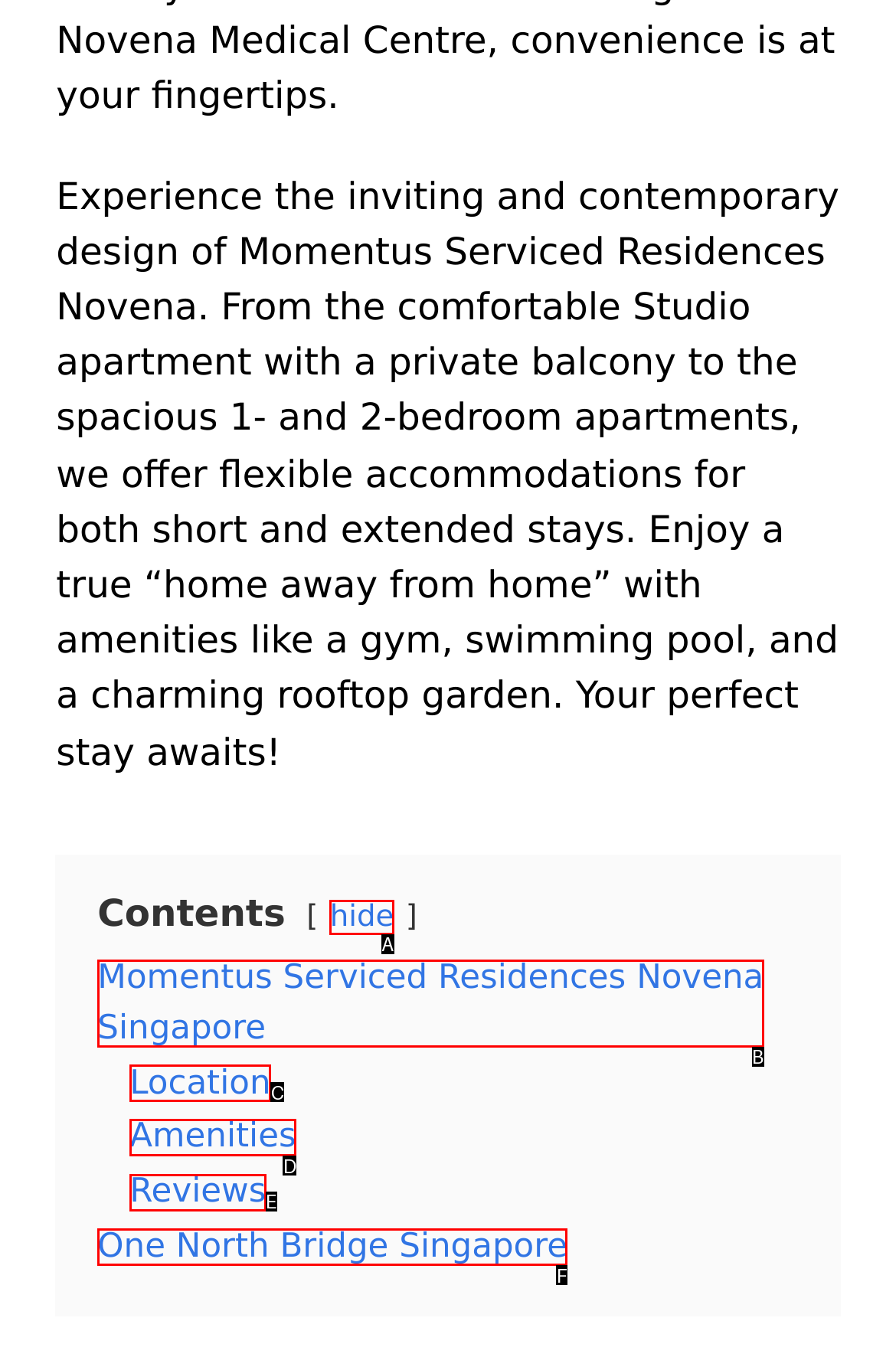Select the letter that corresponds to the description: hide. Provide your answer using the option's letter.

A